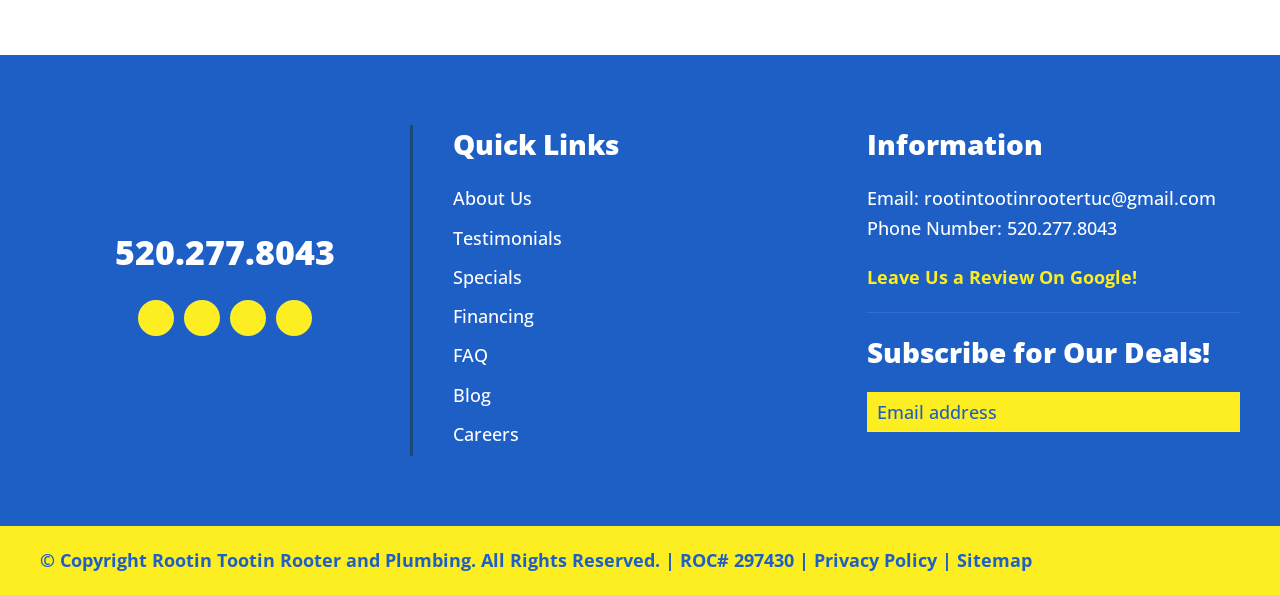What is the company's logo?
Using the information from the image, give a concise answer in one word or a short phrase.

Rootin Tootin Rooter and Plumbing Logo